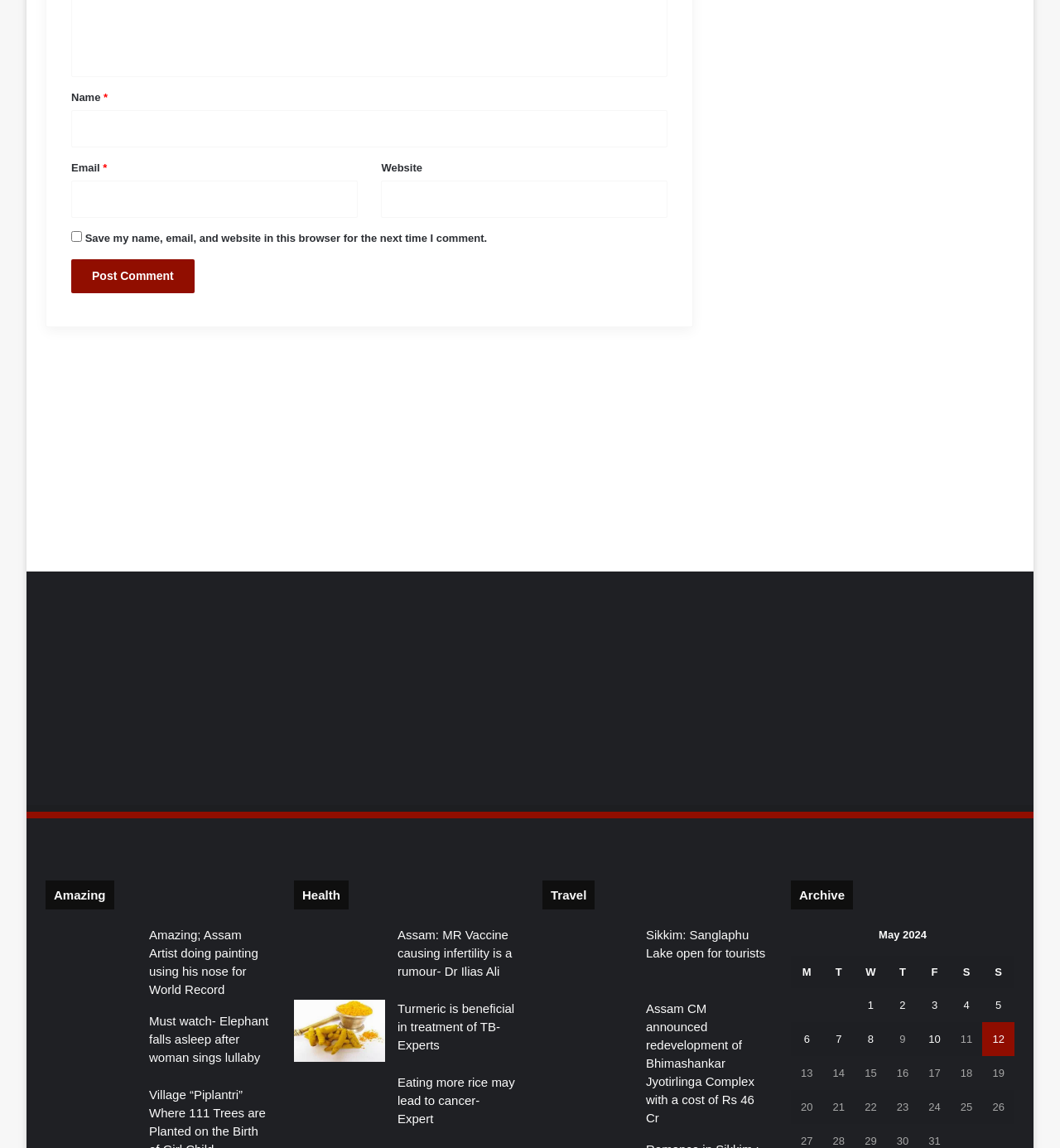Use one word or a short phrase to answer the question provided: 
What is the purpose of the checkbox?

Save comment information